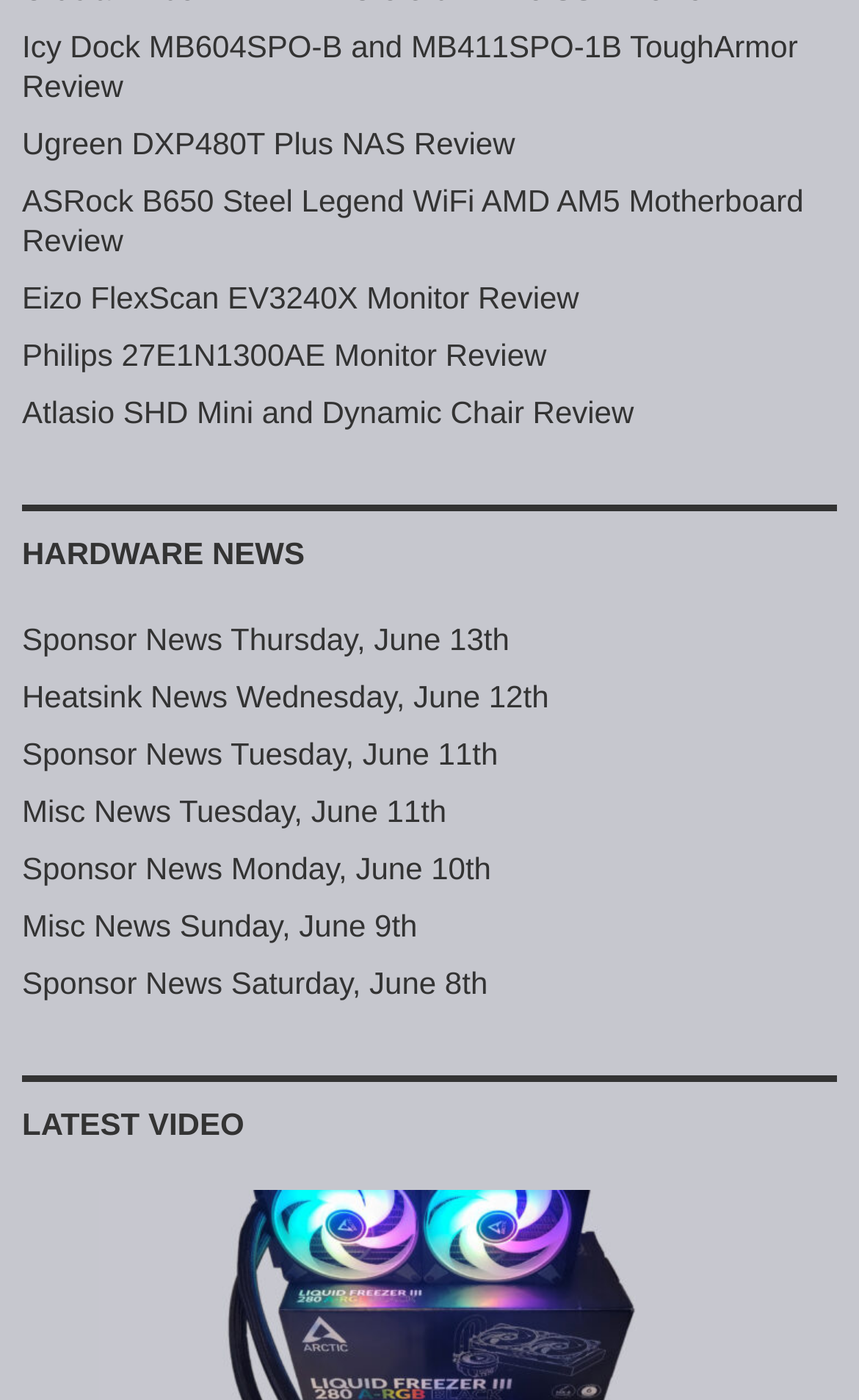Locate the bounding box coordinates of the element that should be clicked to execute the following instruction: "View the sponsor news of Thursday, June 13th".

[0.026, 0.444, 0.593, 0.47]